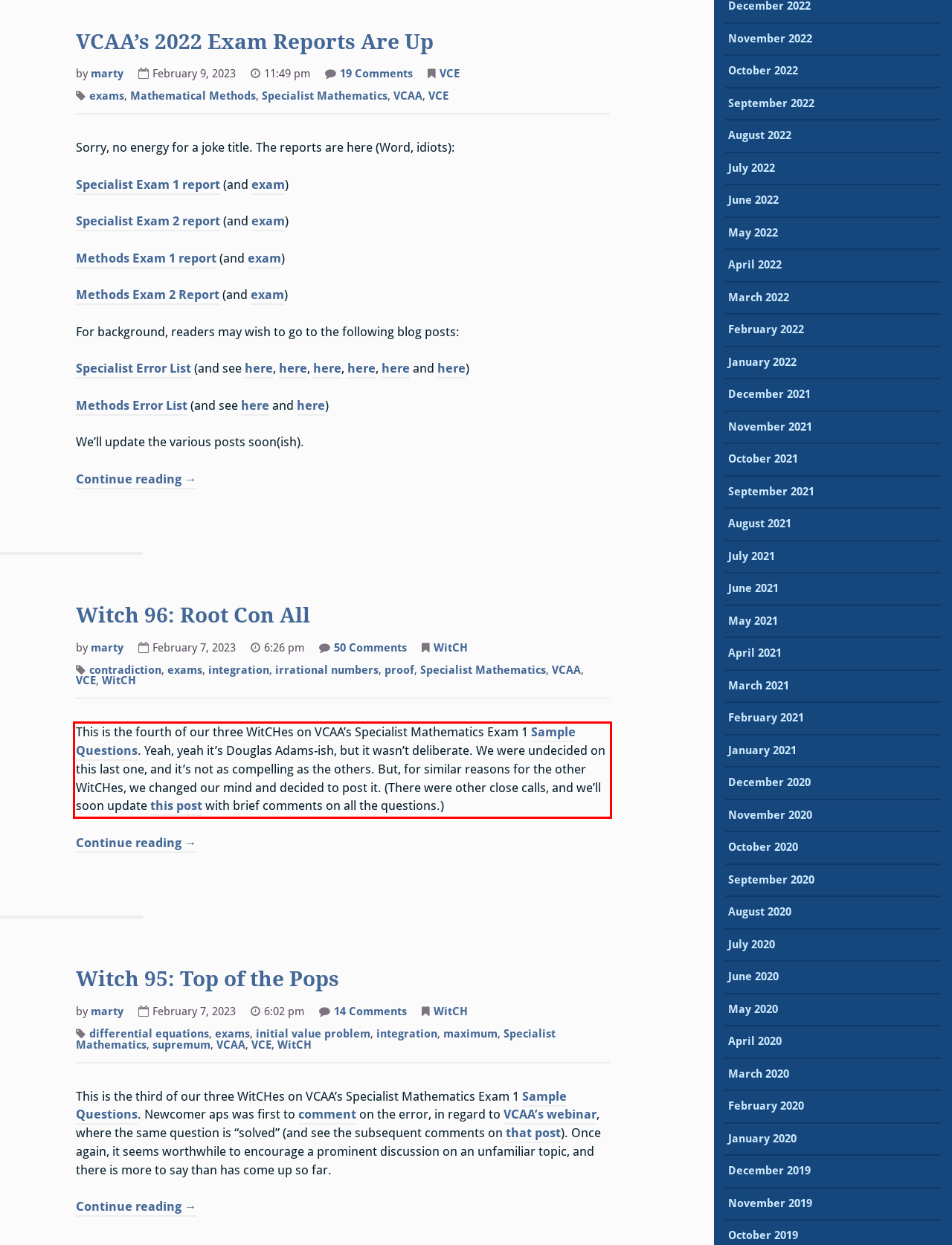Review the screenshot of the webpage and recognize the text inside the red rectangle bounding box. Provide the extracted text content.

This is the fourth of our three WitCHes on VCAA’s Specialist Mathematics Exam 1 Sample Questions. Yeah, yeah it’s Douglas Adams-ish, but it wasn’t deliberate. We were undecided on this last one, and it’s not as compelling as the others. But, for similar reasons for the other WitCHes, we changed our mind and decided to post it. (There were other close calls, and we’ll soon update this post with brief comments on all the questions.)